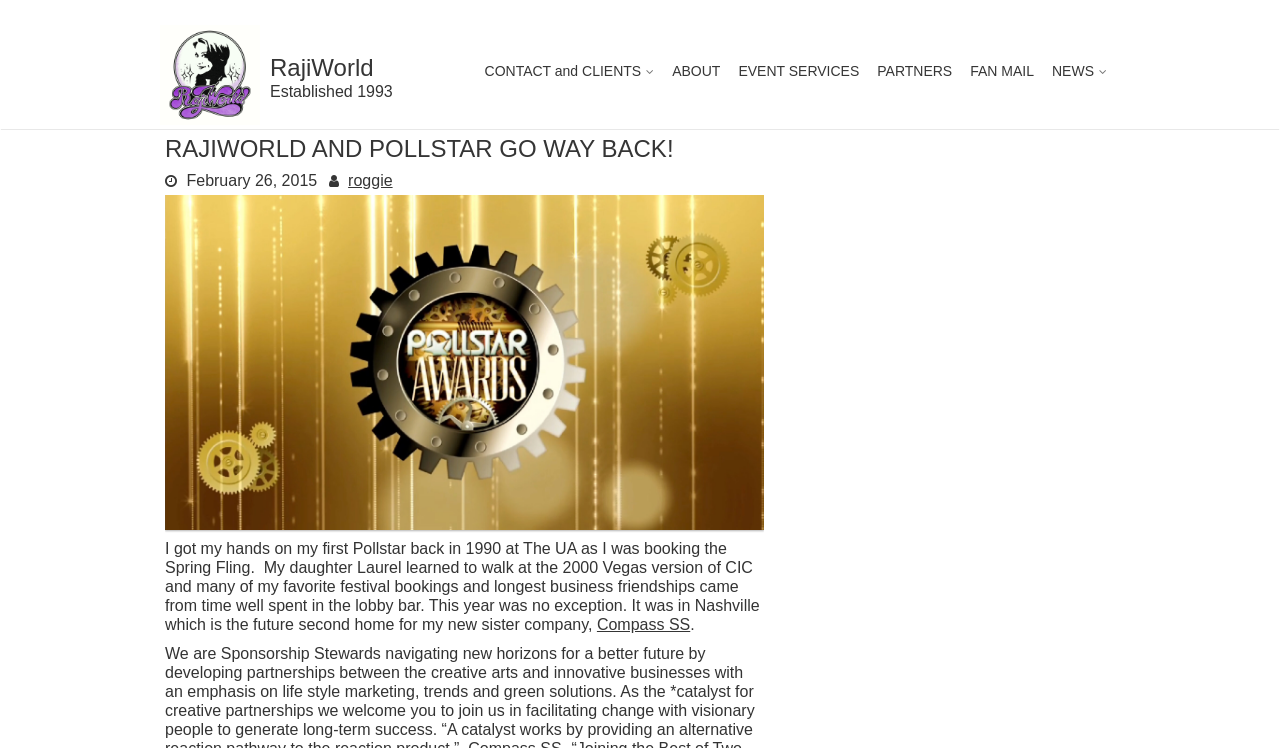Find the bounding box coordinates of the element's region that should be clicked in order to follow the given instruction: "visit RajiWorld homepage". The coordinates should consist of four float numbers between 0 and 1, i.e., [left, top, right, bottom].

[0.125, 0.033, 0.211, 0.172]